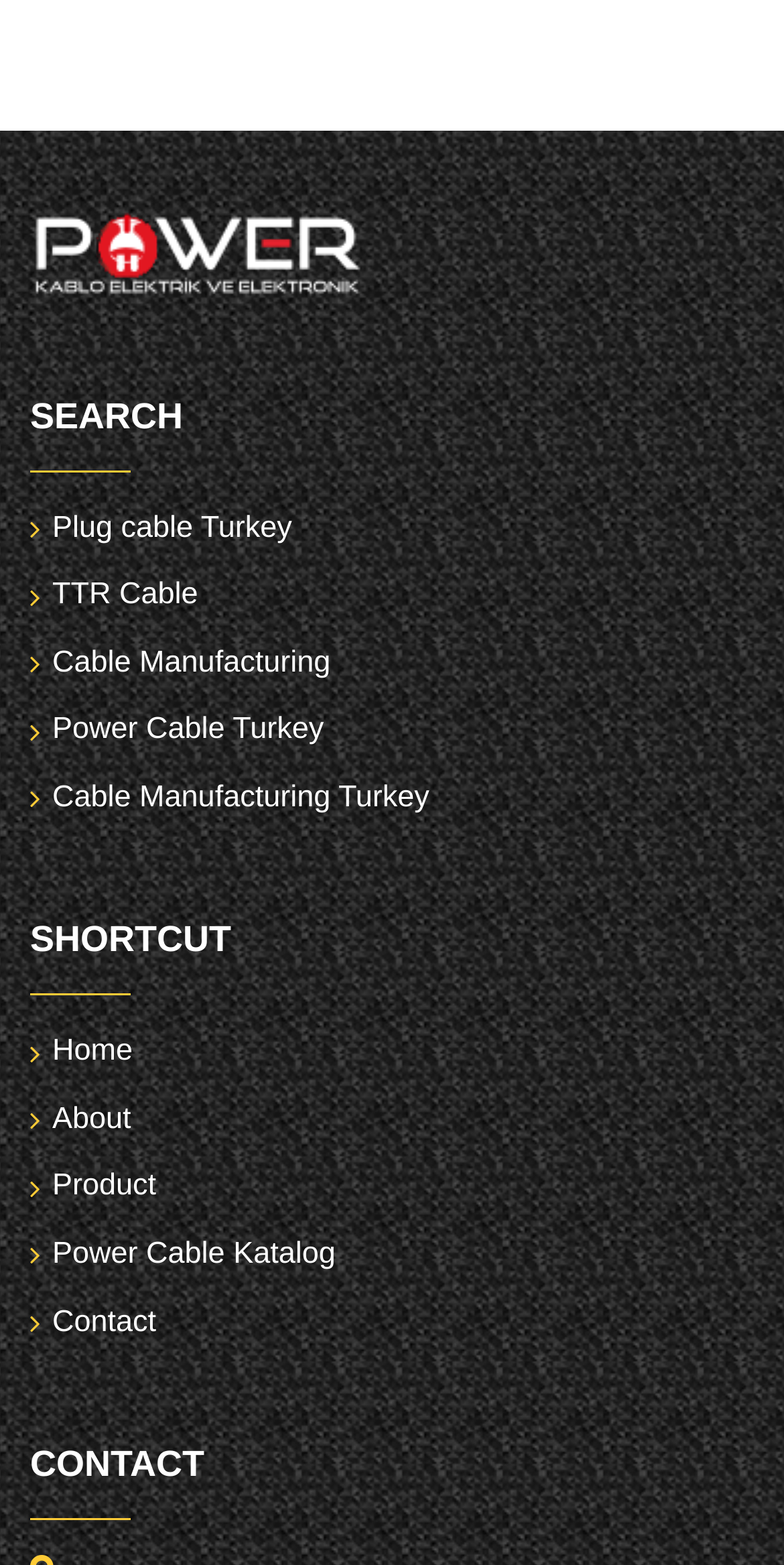Find the bounding box coordinates of the area to click in order to follow the instruction: "contact us".

[0.067, 0.833, 0.199, 0.855]